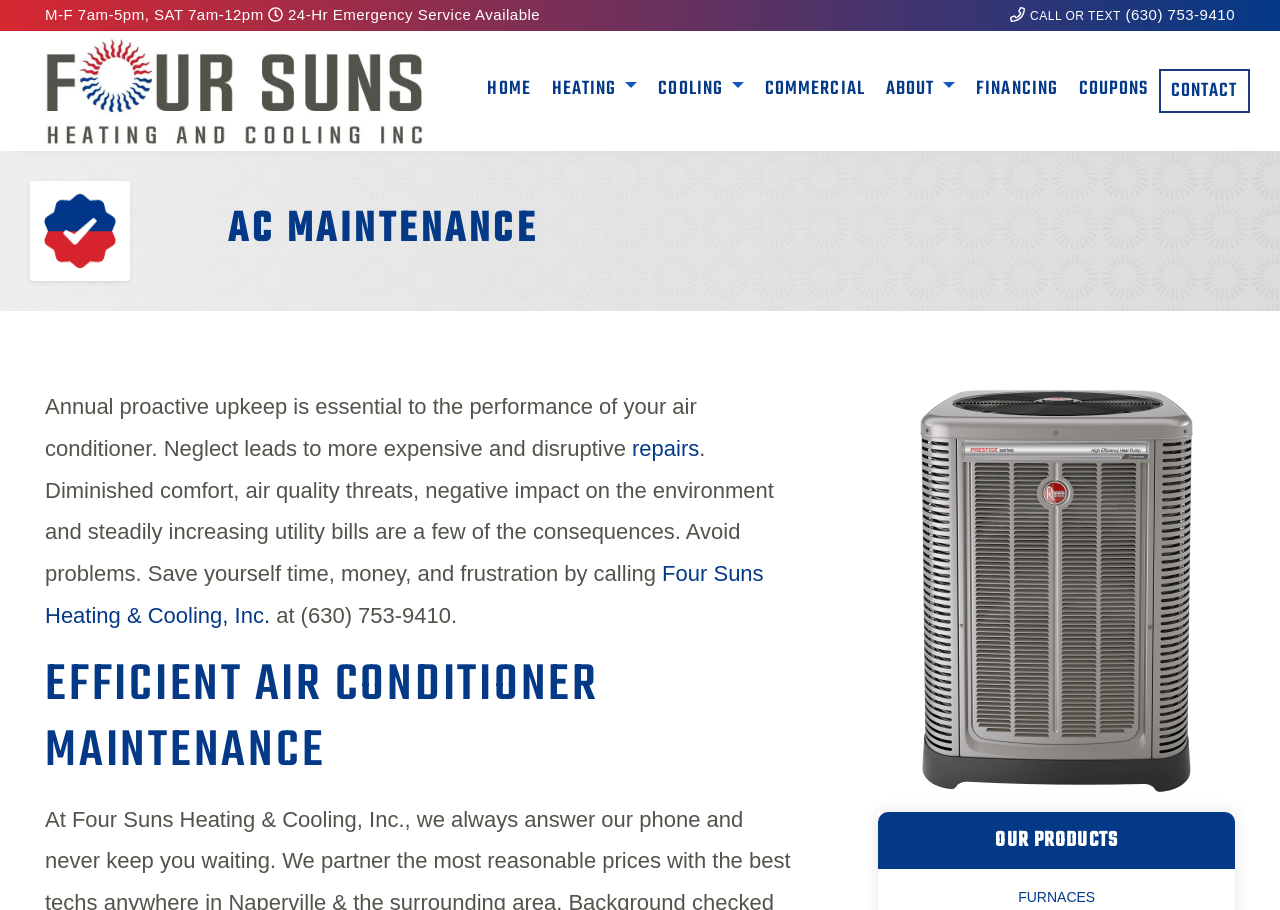What is the phone number to call for emergency service?
Provide a short answer using one word or a brief phrase based on the image.

(630) 753-9410